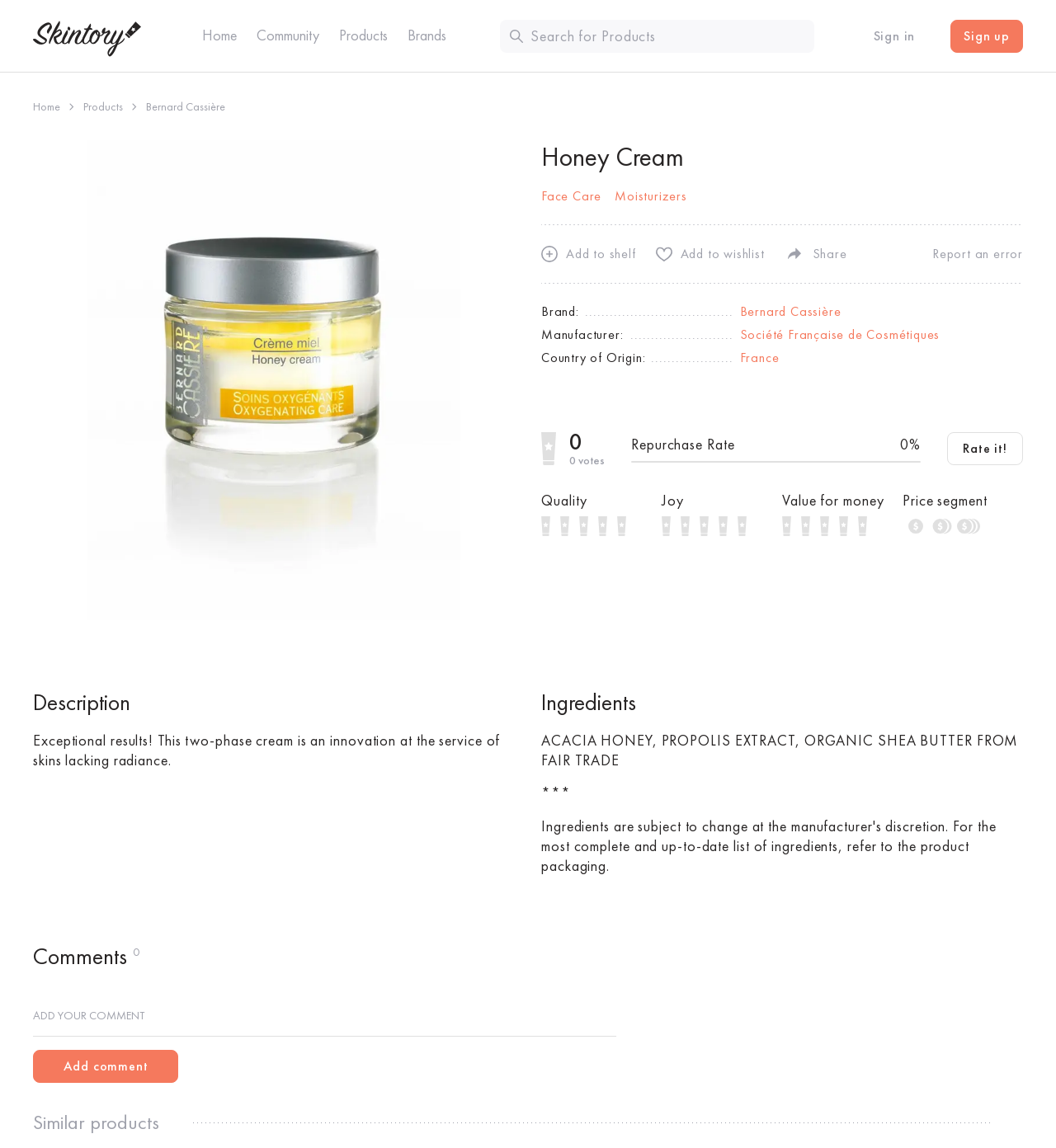What is the country of origin of the product?
We need a detailed and meticulous answer to the question.

I found the country of origin information in the description list section, where it says 'Country of Origin:' and then provides a link to 'France'.